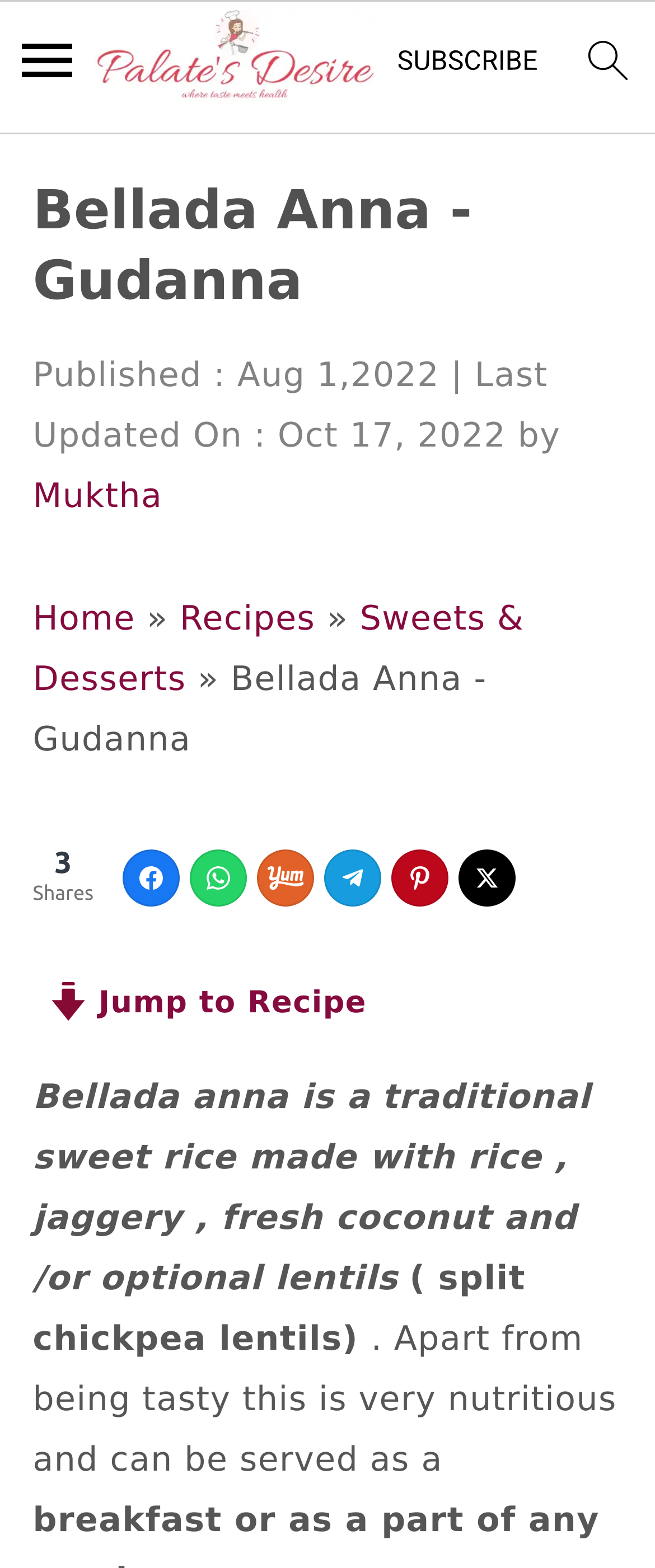Can you give a detailed response to the following question using the information from the image? How many shares does the recipe have?

The number of shares of the recipe can be found in the social sharing section of the webpage, where it is written as '3 Shares'.